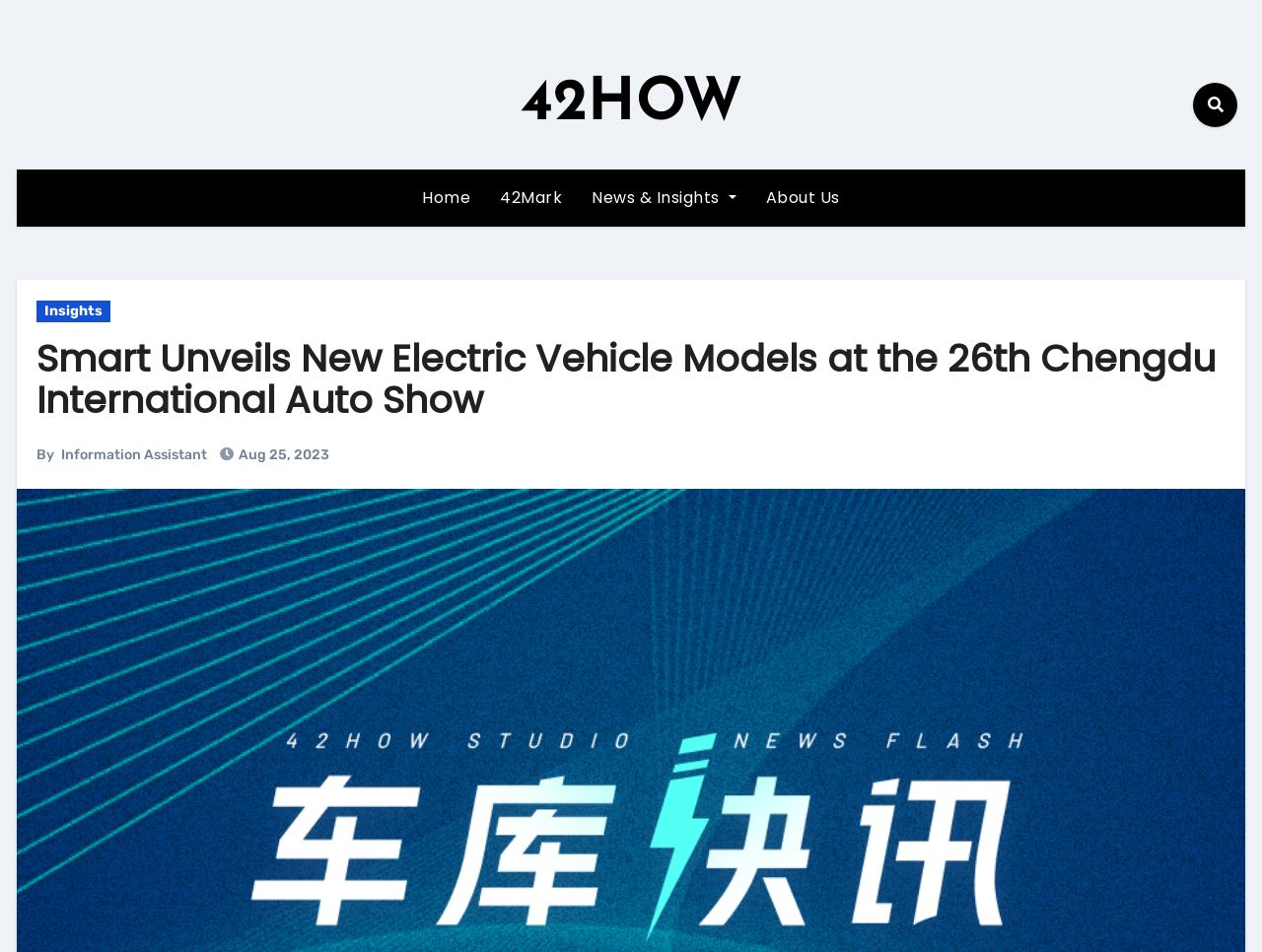Please provide the bounding box coordinates in the format (top-left x, top-left y, bottom-right x, bottom-right y). Remember, all values are floating point numbers between 0 and 1. What is the bounding box coordinate of the region described as: Information Assistant

[0.048, 0.469, 0.164, 0.487]